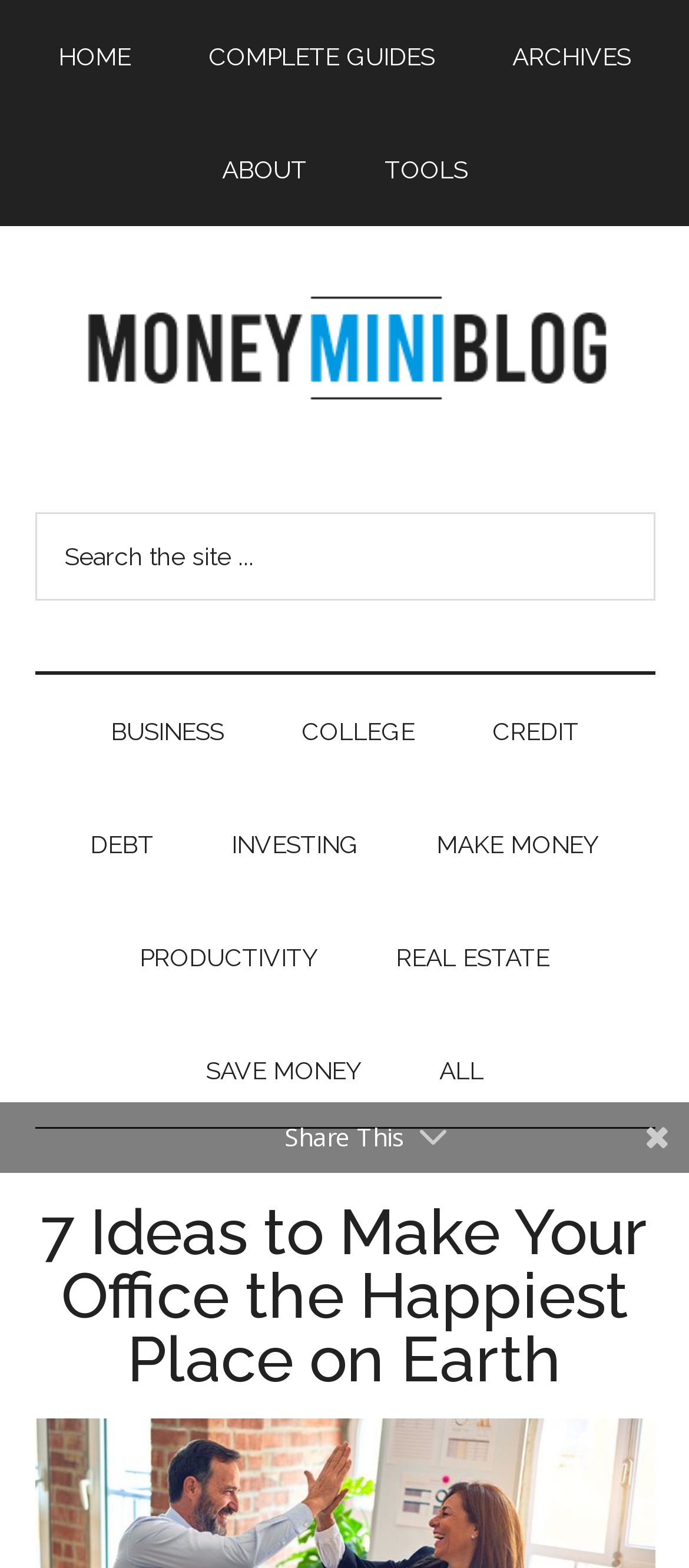Please locate the bounding box coordinates of the element that should be clicked to complete the given instruction: "Click on BUSINESS link".

[0.109, 0.43, 0.376, 0.503]